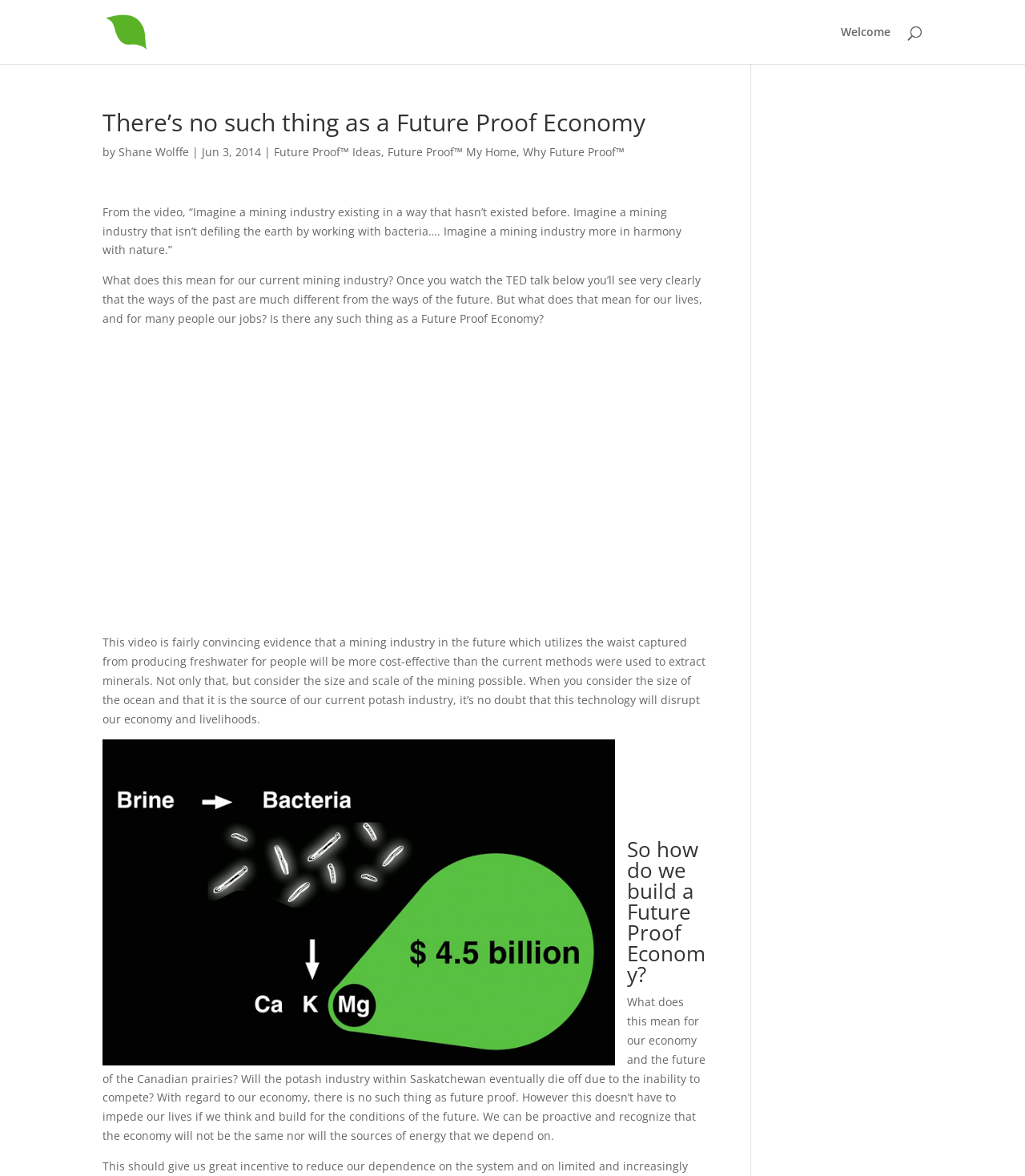Identify the bounding box coordinates for the UI element described as: "Shane Wolffe". The coordinates should be provided as four floats between 0 and 1: [left, top, right, bottom].

[0.116, 0.123, 0.184, 0.136]